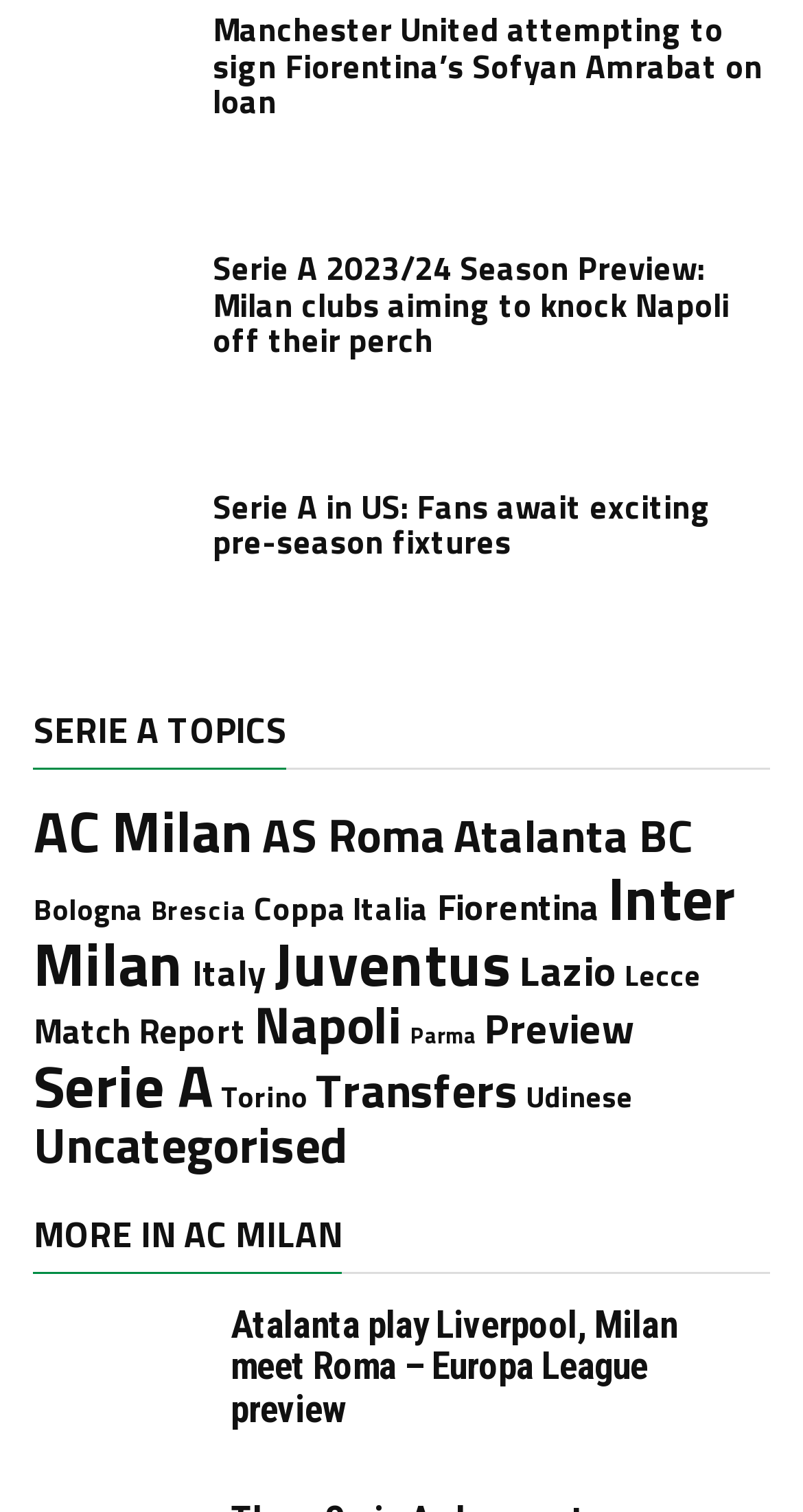Based on the visual content of the image, answer the question thoroughly: What is the title of the second heading?

The second heading on the webpage has the text 'MORE IN AC MILAN', which is its title.